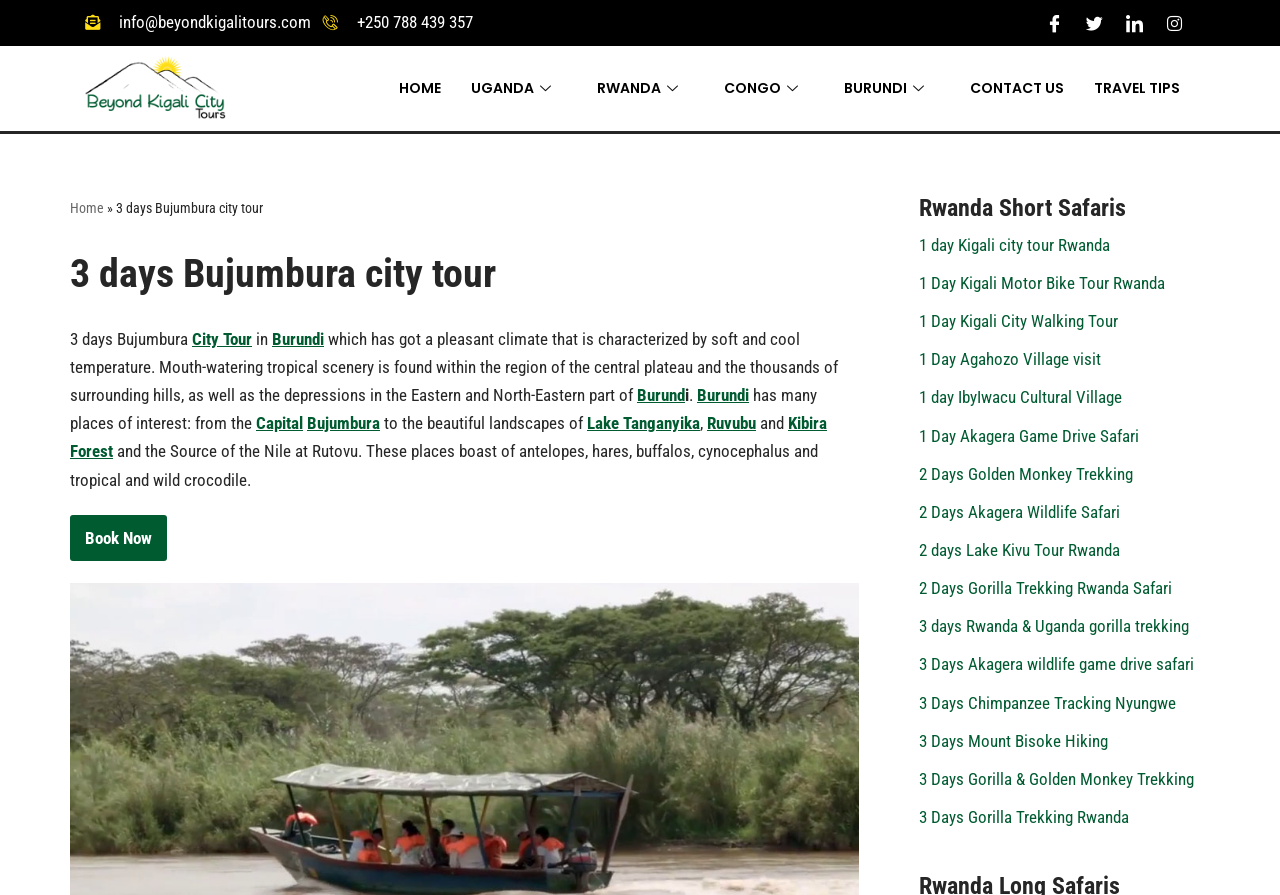Answer the question below in one word or phrase:
What is the name of the lake mentioned in the tour?

Lake Tanganyika